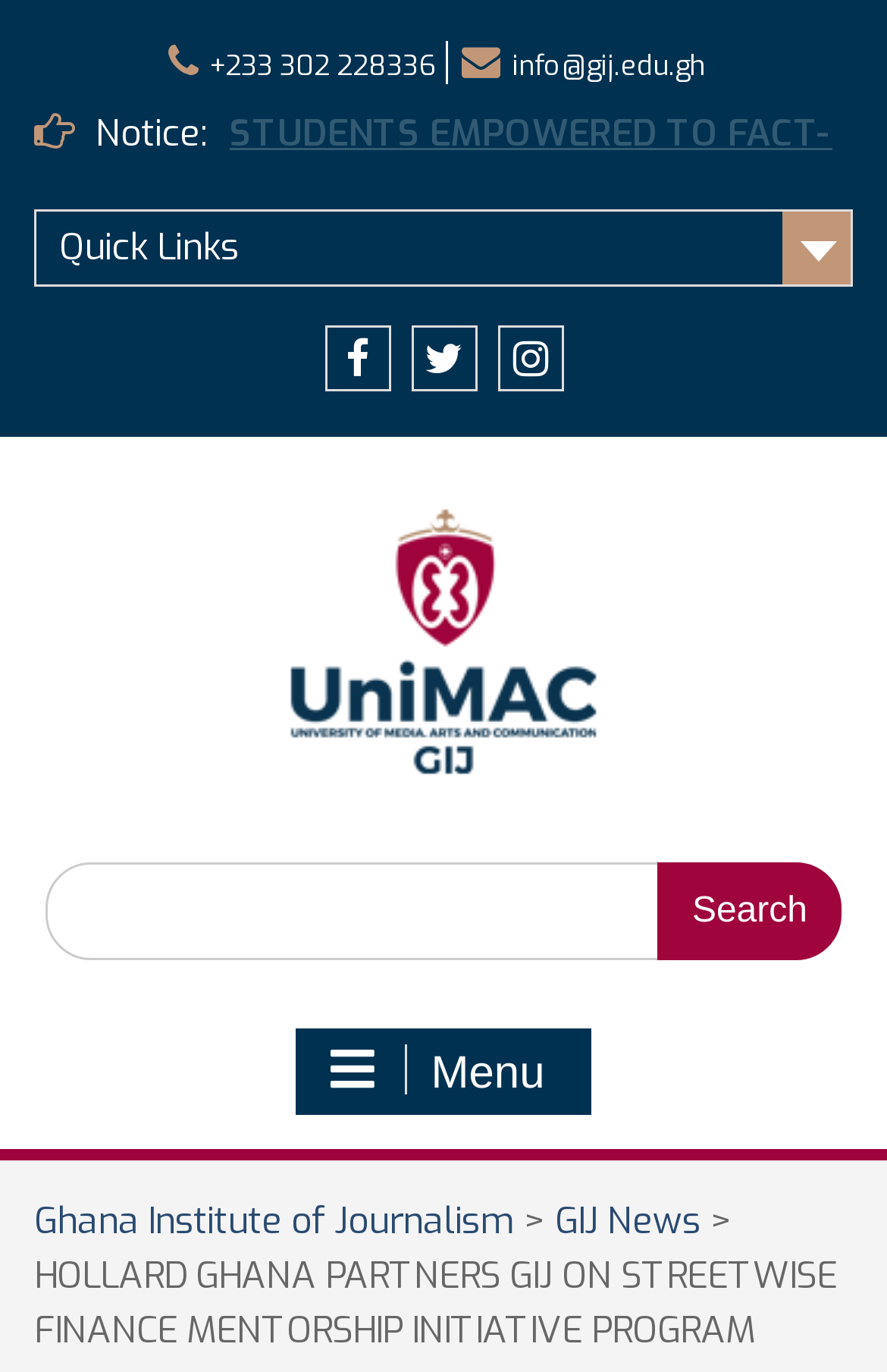Extract the main heading from the webpage content.

HOLLARD GHANA PARTNERS GIJ ON STREETWISE FINANCE MENTORSHIP INITIATIVE PROGRAM